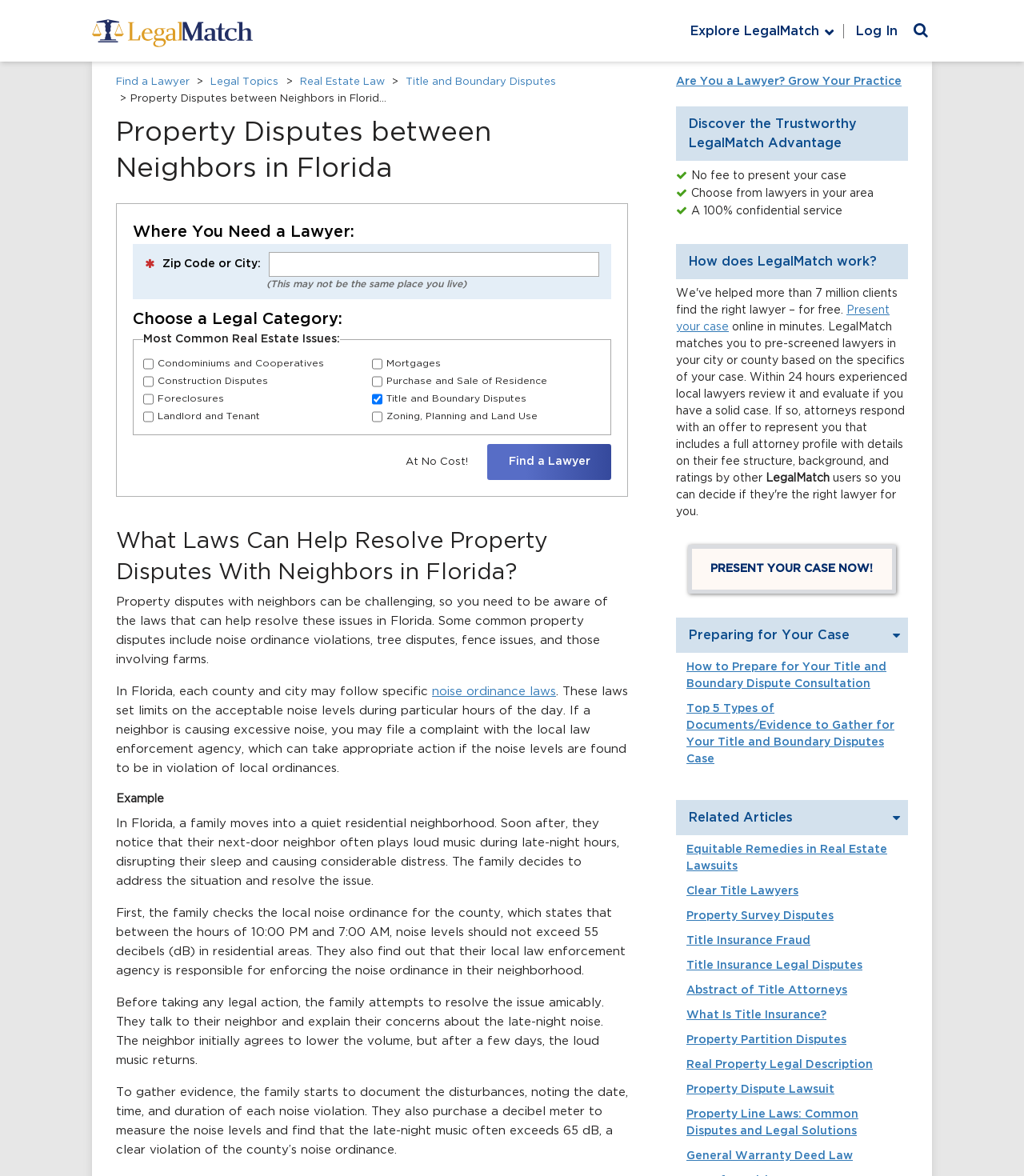Please specify the bounding box coordinates of the clickable region necessary for completing the following instruction: "Click the 'How to Prepare for Your Title and Boundary Dispute Consultation' link". The coordinates must consist of four float numbers between 0 and 1, i.e., [left, top, right, bottom].

[0.67, 0.563, 0.866, 0.586]